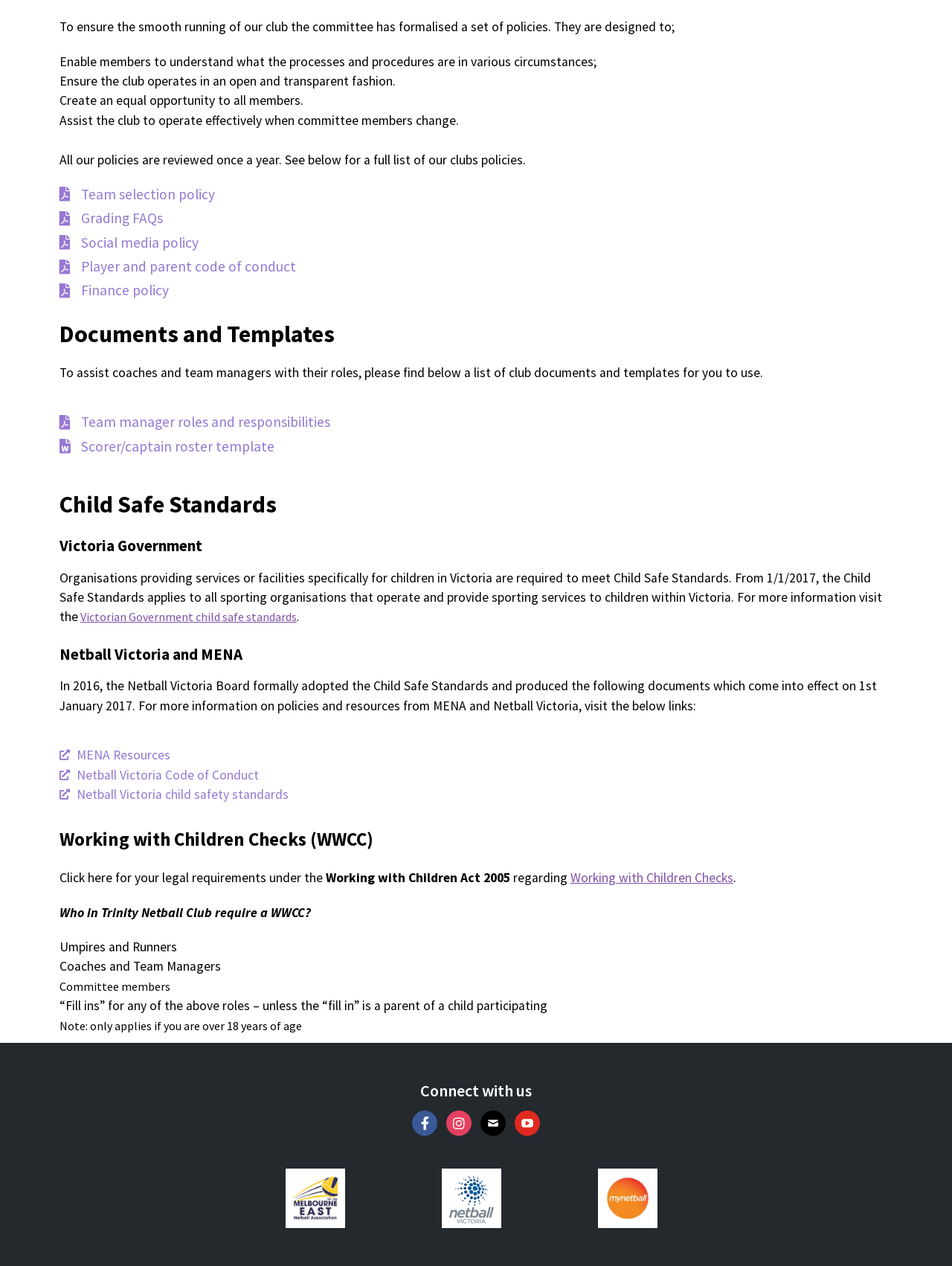Give the bounding box coordinates for the element described as: "Team selection policy".

[0.062, 0.146, 0.938, 0.161]